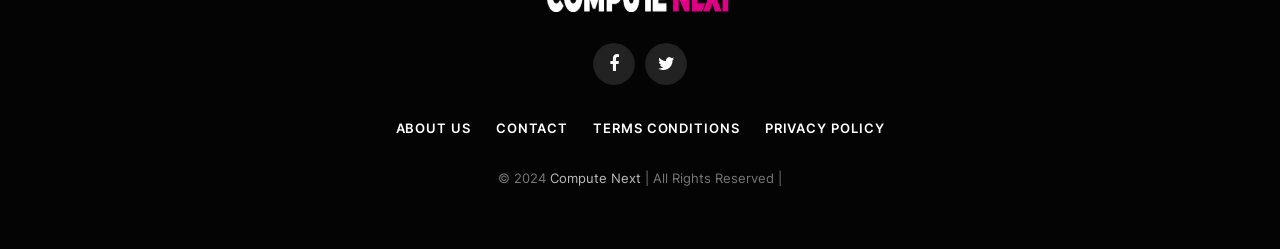Based on the element description "Contact", predict the bounding box coordinates of the UI element.

[0.387, 0.48, 0.444, 0.544]